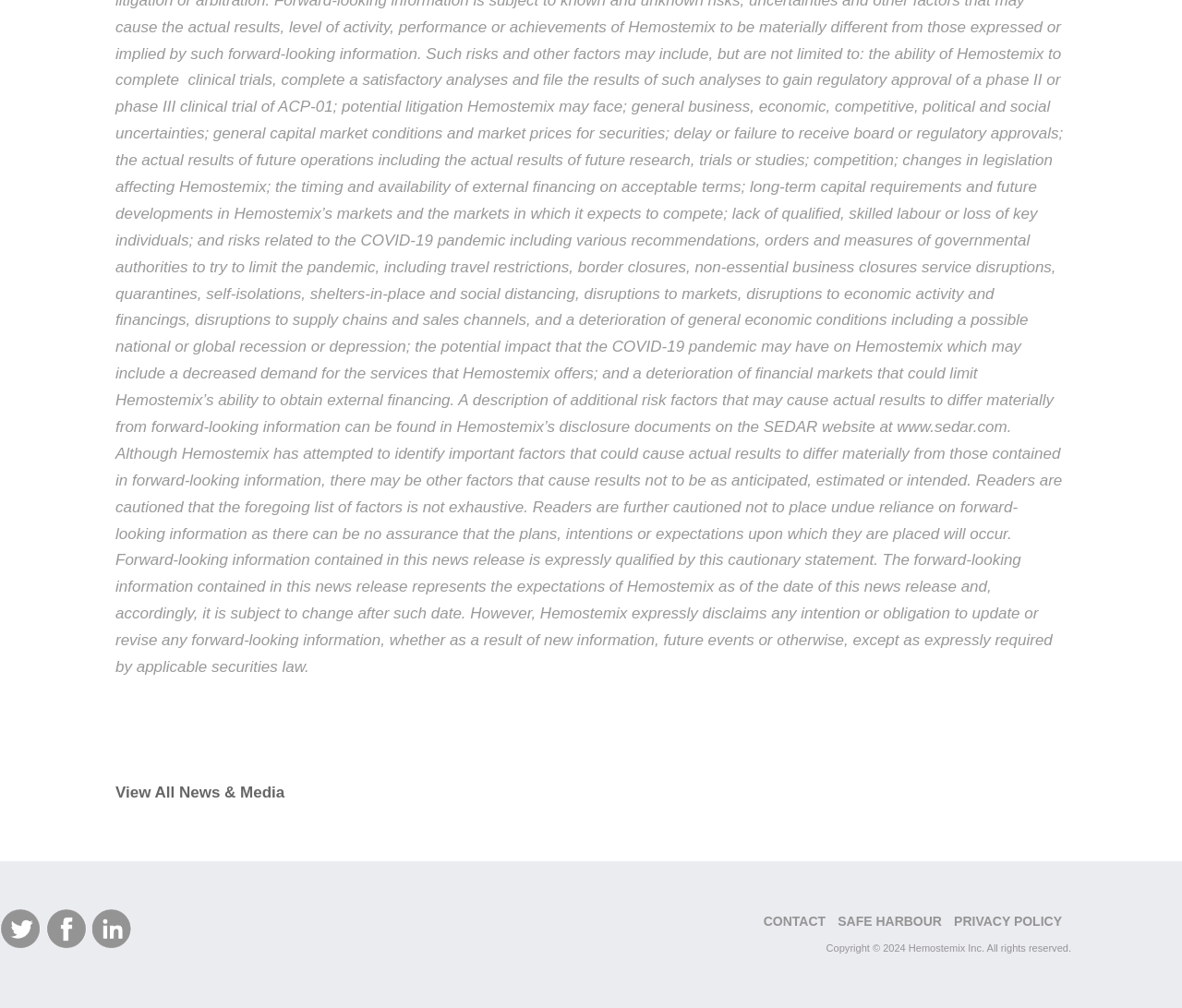Please find the bounding box coordinates (top-left x, top-left y, bottom-right x, bottom-right y) in the screenshot for the UI element described as follows: View All News & Media

[0.098, 0.777, 0.241, 0.794]